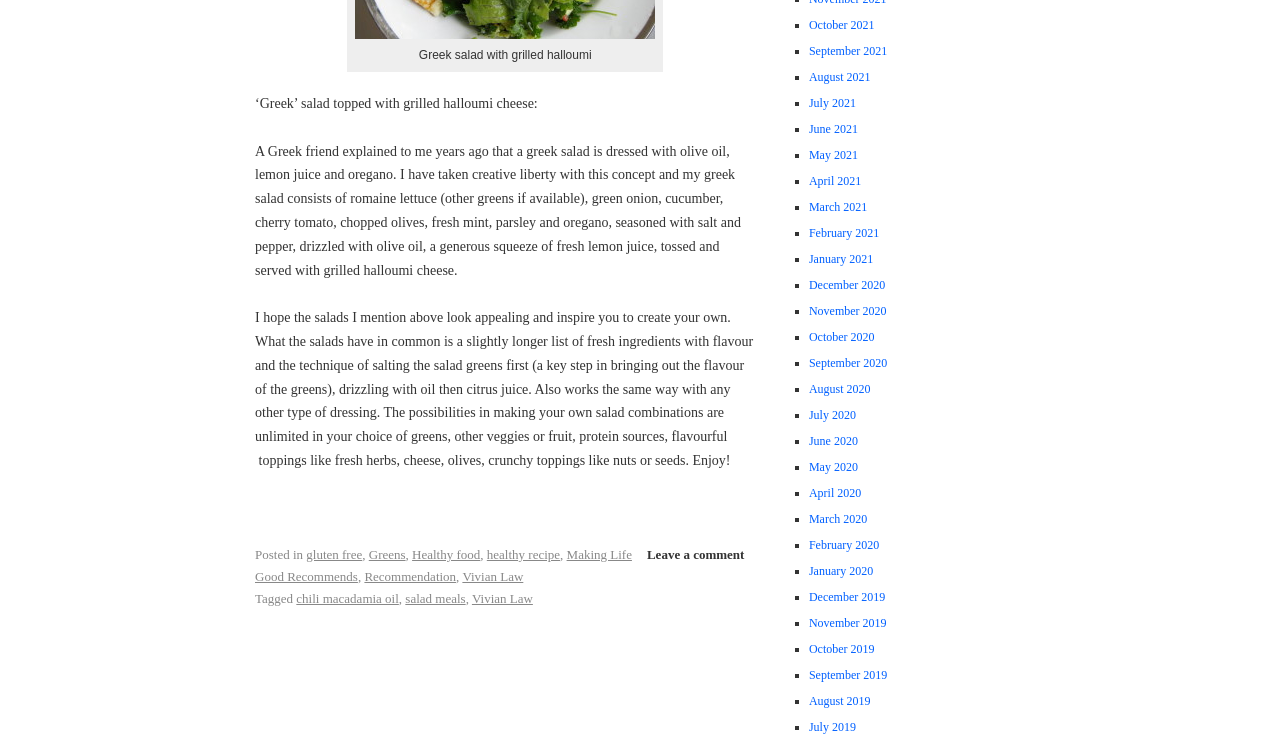Pinpoint the bounding box coordinates of the element to be clicked to execute the instruction: "Click on the 'Greek salad with grilled halloumi' link".

[0.278, 0.037, 0.512, 0.056]